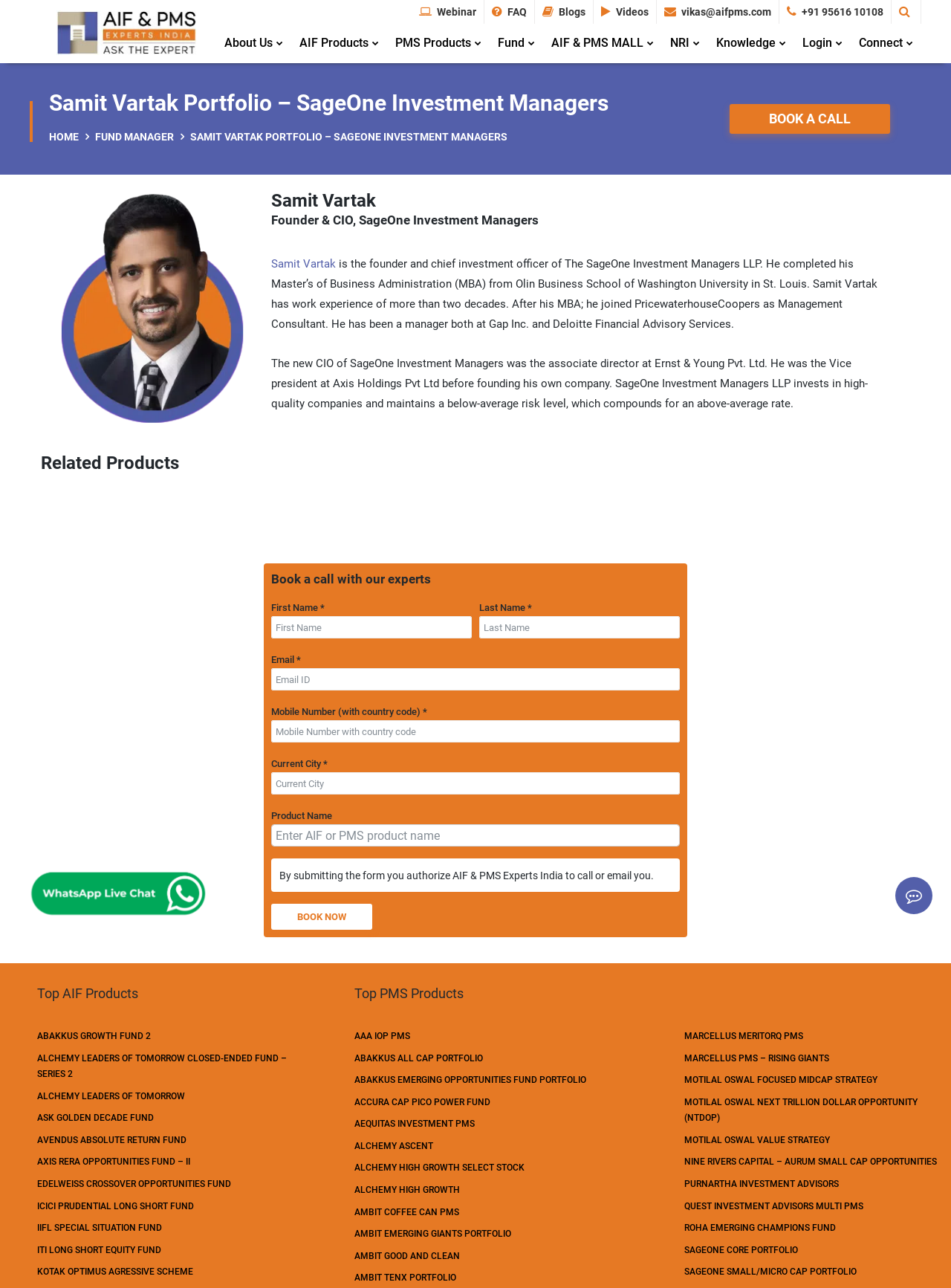Provide a one-word or short-phrase answer to the question:
What is the purpose of the 'BOOK A CALL' button?

To book a call with experts